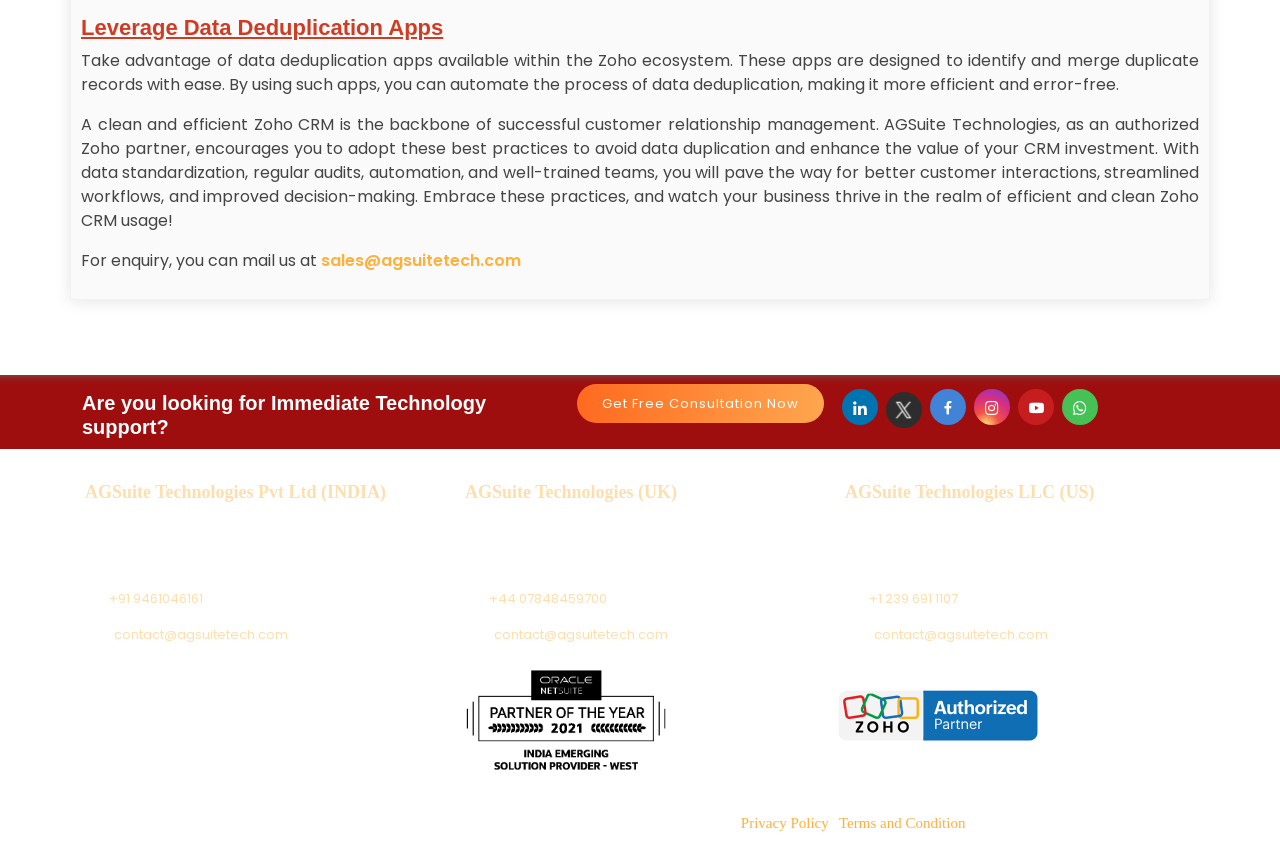Provide the bounding box coordinates, formatted as (top-left x, top-left y, bottom-right x, bottom-right y), with all values being floating point numbers between 0 and 1. Identify the bounding box of the UI element that matches the description: contact@agsuitetech.com

[0.386, 0.722, 0.522, 0.744]